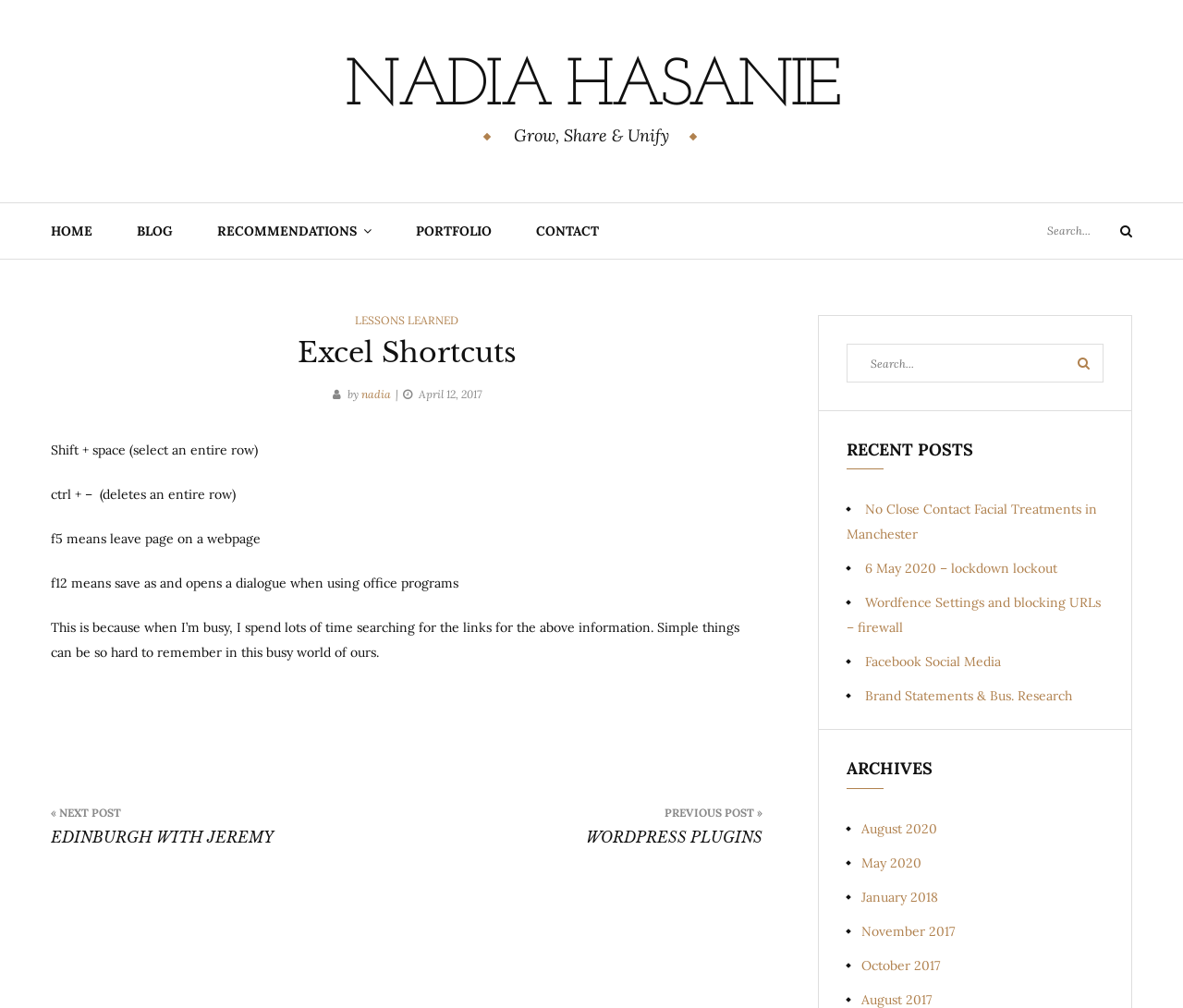Deliver a detailed narrative of the webpage's visual and textual elements.

This webpage is titled "Excel Shortcuts" by Nadia Hasanie, with a tagline "Grow, Share & Unify". The top section of the page features a navigation menu with links to "HOME", "BLOG", "RECOMMENDATIONS", "PORTFOLIO", and "CONTACT". There is also a search bar with a search button on the right side.

Below the navigation menu, there is a main content area that contains an article with the title "Excel Shortcuts" and a subtitle "by Nadia Hasanie" on April 12, 2017. The article lists several Excel shortcuts, including Shift + space to select an entire row, Ctrl + - to delete an entire row, F5 to leave a webpage, and F12 to save as and open a dialogue when using office programs. The author explains that they created this list because they often spend a lot of time searching for these shortcuts.

On the right side of the page, there is a section titled "Post navigation" with links to previous and next posts. Below this section, there is a search bar and a section titled "RECENT POSTS" that lists several recent posts with links to each post. Further down, there is a section titled "ARCHIVES" that lists links to archived posts by month.

Overall, the webpage has a clean and organized layout, with clear headings and concise text. The content is focused on providing useful information about Excel shortcuts, and the author's personal experience is shared in a brief paragraph.